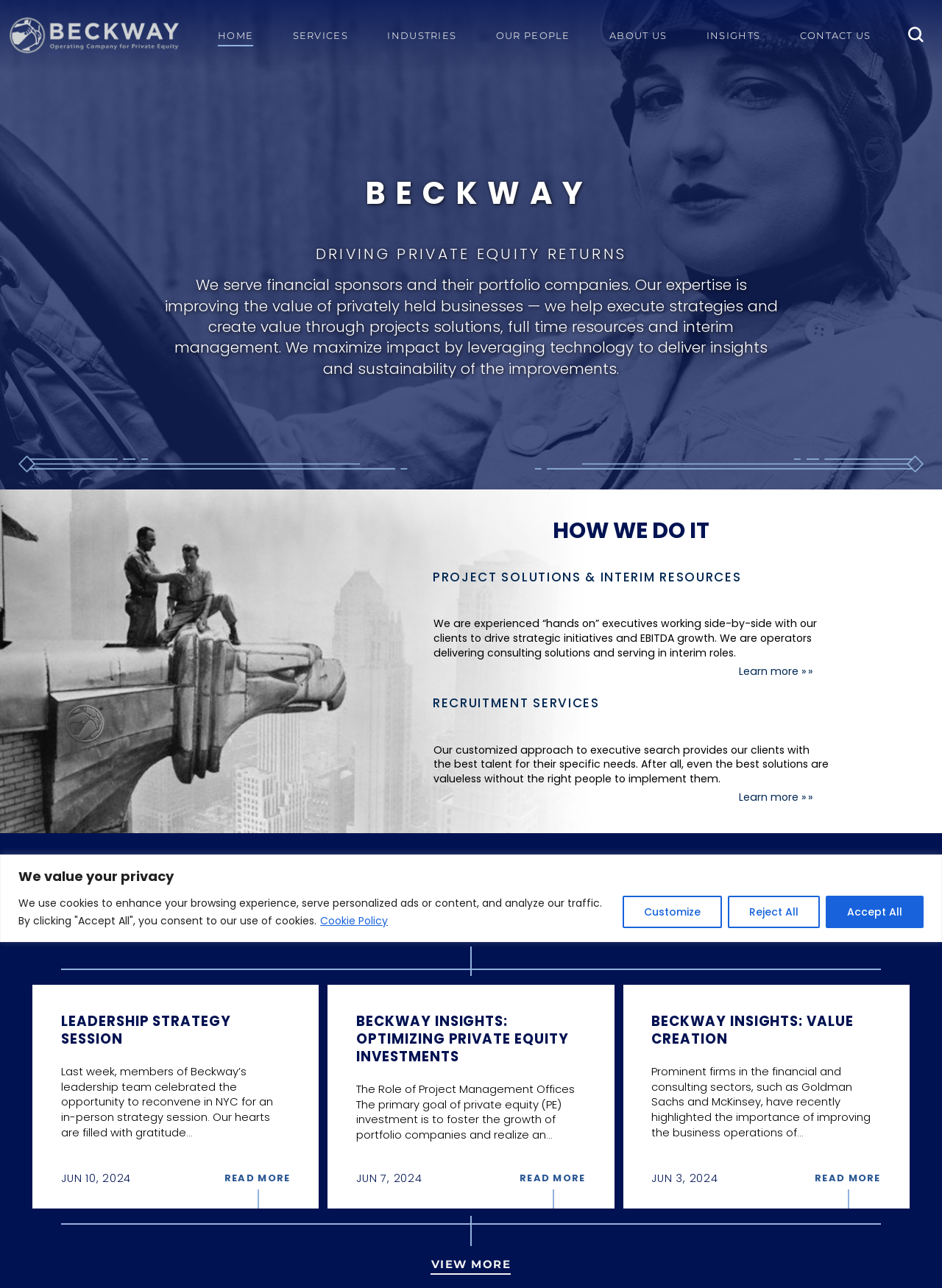What is the focus of Beckway's leadership strategy session?
Respond to the question with a well-detailed and thorough answer.

According to the webpage, the leadership strategy session mentioned in the 'COMPANY NEWS' section is about gratitude, as stated in the sentence 'Our hearts are filled with gratitude...'.